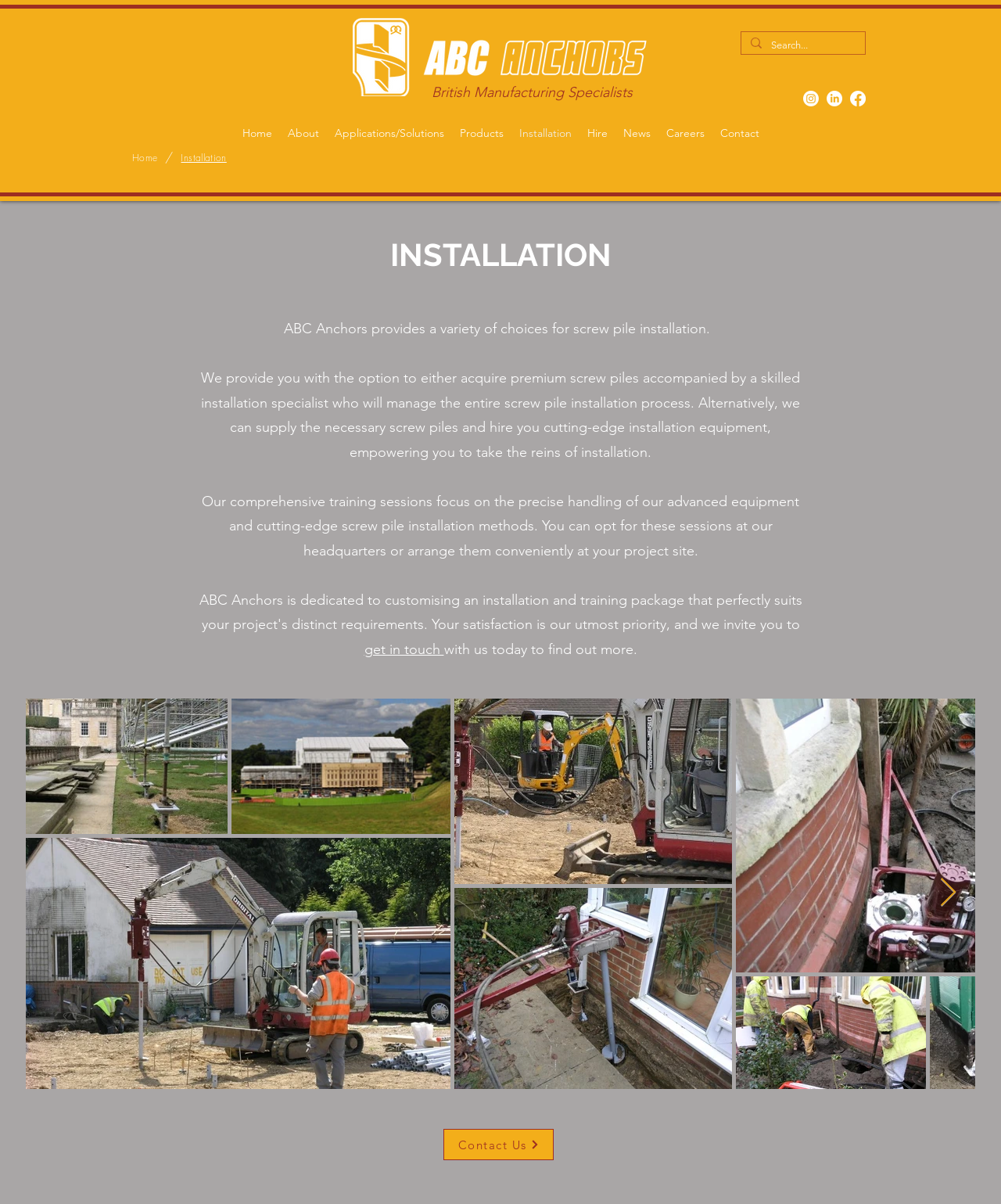What is the main topic of the webpage? From the image, respond with a single word or brief phrase.

Screw pile installation